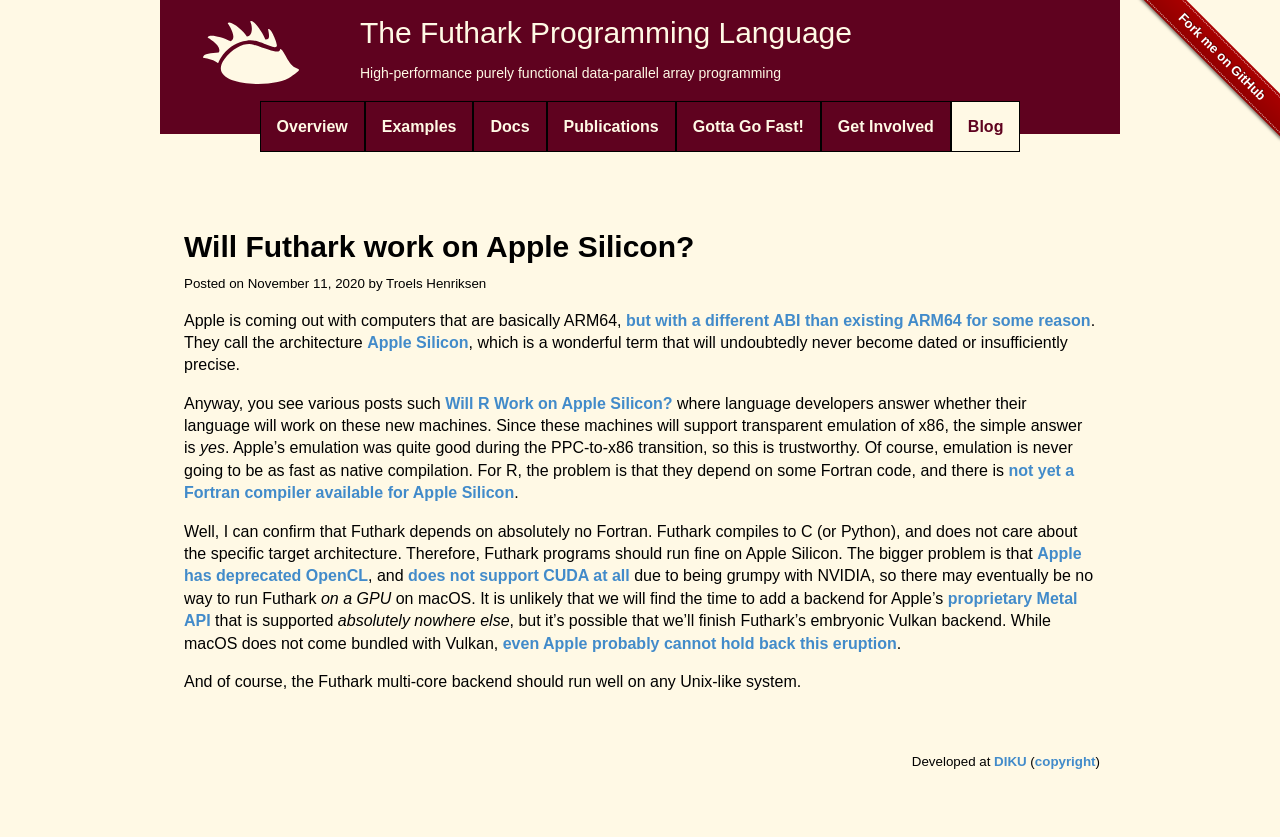What is the alternative backend for Futhark?
Examine the screenshot and reply with a single word or phrase.

Vulkan